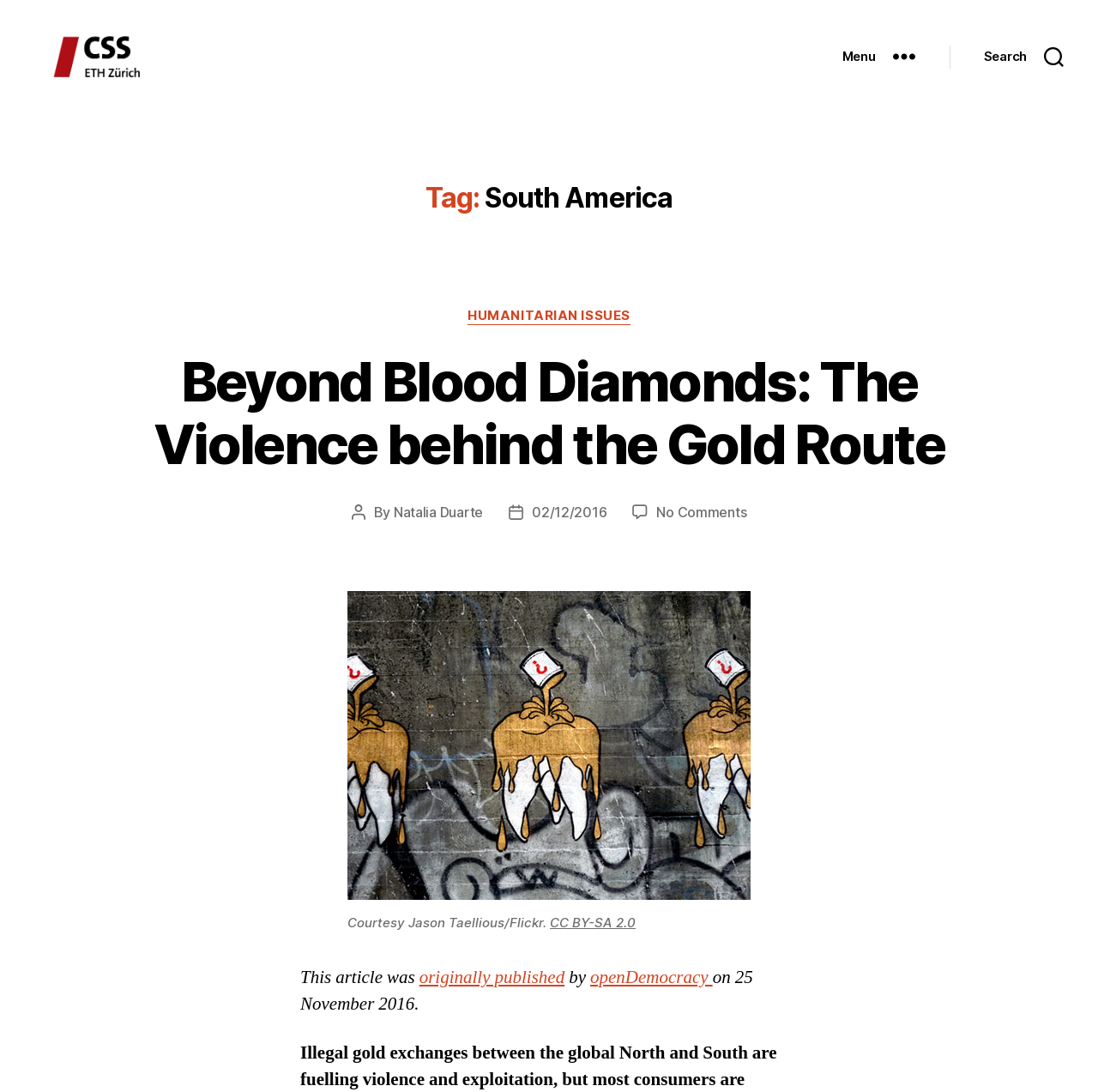Find the bounding box coordinates of the clickable area that will achieve the following instruction: "Click the 'Menu' button".

[0.736, 0.04, 0.865, 0.075]